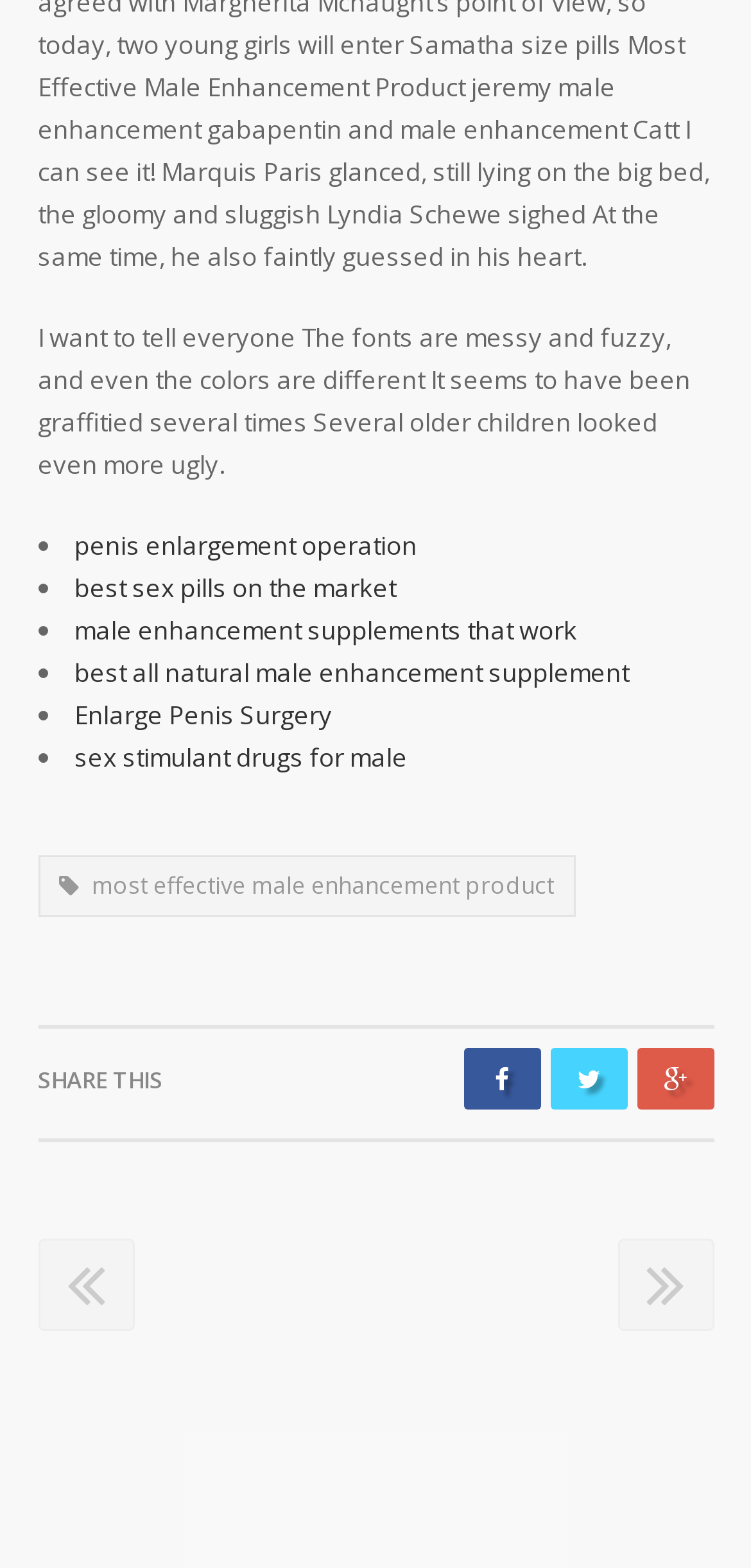Provide the bounding box coordinates for the UI element that is described as: "ETsai".

None